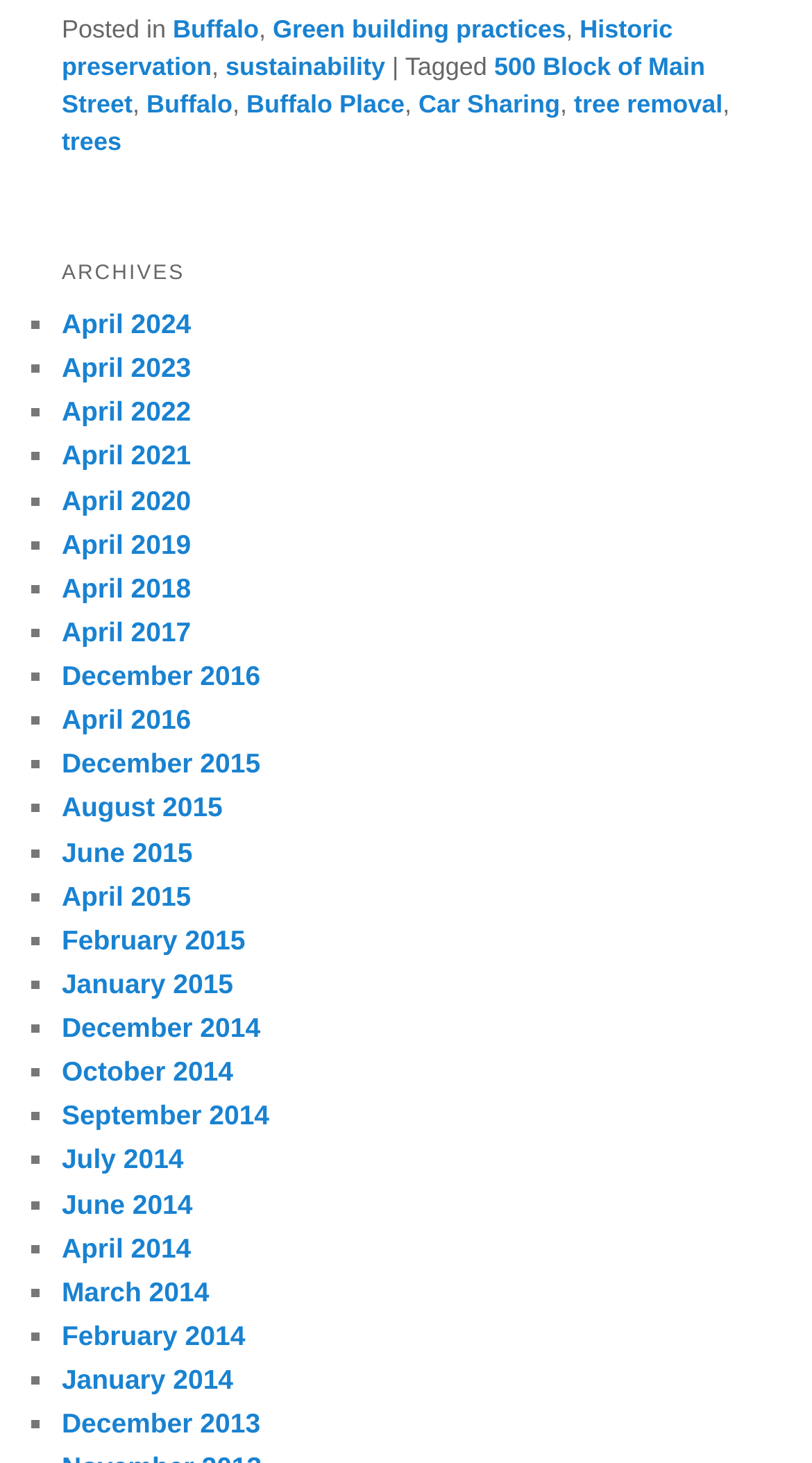Based on the image, please respond to the question with as much detail as possible:
What is the category of the latest article?

I looked at the section with the heading 'ARCHIVES' and found the latest article category to be 'April 2024'.